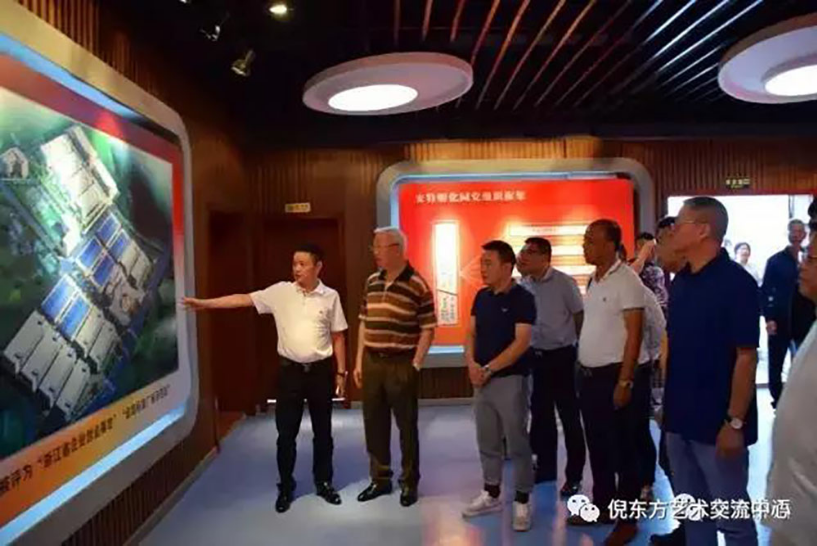Give a detailed account of the contents of the image.

In this engaging scene, representatives from the Ante Instrument Group, including Chairman Liu Jianwu, are gathered in an industrial park presentation area. Liu Jianwu is seen enthusiastically explaining the developed industrial park to Mr. Cai Wenxian and his delegation, pointing towards a detailed map displayed on the wall. The map highlights the layout of the industrial facilities, showcasing the state-of-the-art buildings, complete with solar panels, that exemplify the Group's modern advancements. The room, adorned with warm wooden tones and modern lighting, reflects a professional atmosphere conducive to collaboration. The attentive faces of the attendees illustrate their keen interest in the innovations being presented, signaling the group's commitment to growth and partnership.